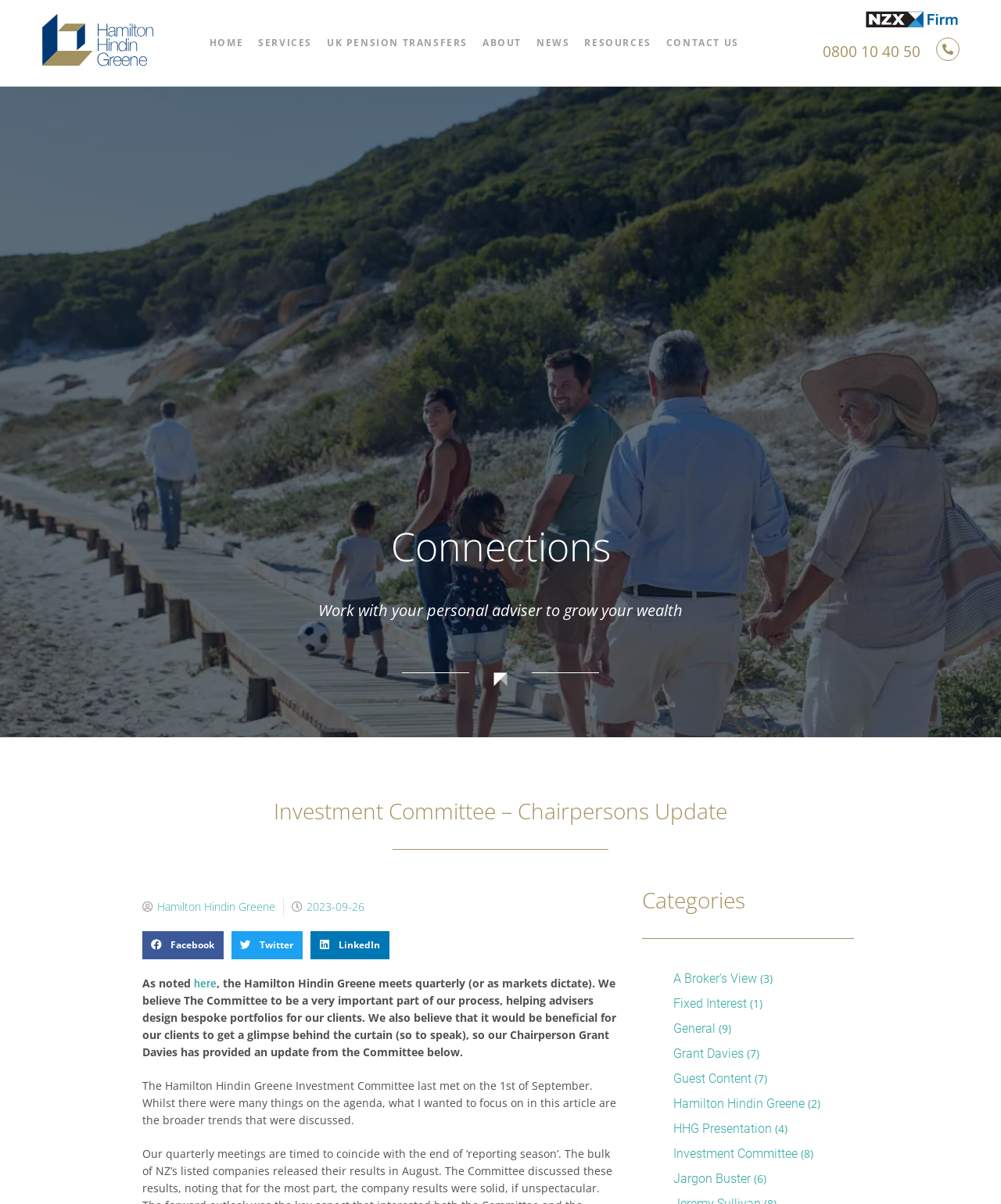What categories are available for blog posts?
Could you answer the question in a detailed manner, providing as much information as possible?

The categories available for blog posts can be found in the section labeled 'Categories'. This section lists several categories, including 'A Broker's View', 'Fixed Interest', 'General', and others. These categories likely represent different topics or themes that the blog posts cover.